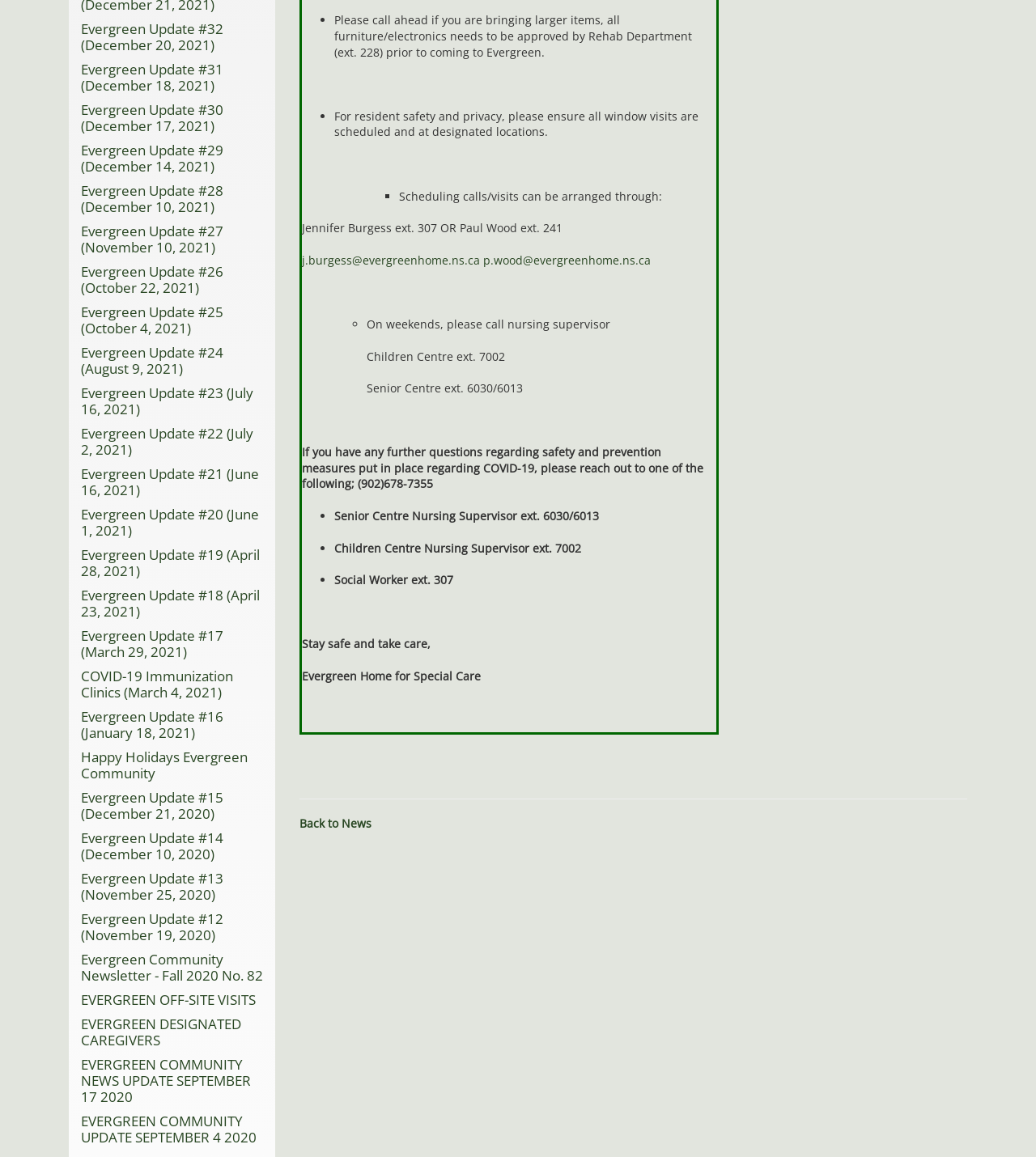Identify the bounding box for the UI element that is described as follows: "Back to News".

[0.289, 0.705, 0.359, 0.718]